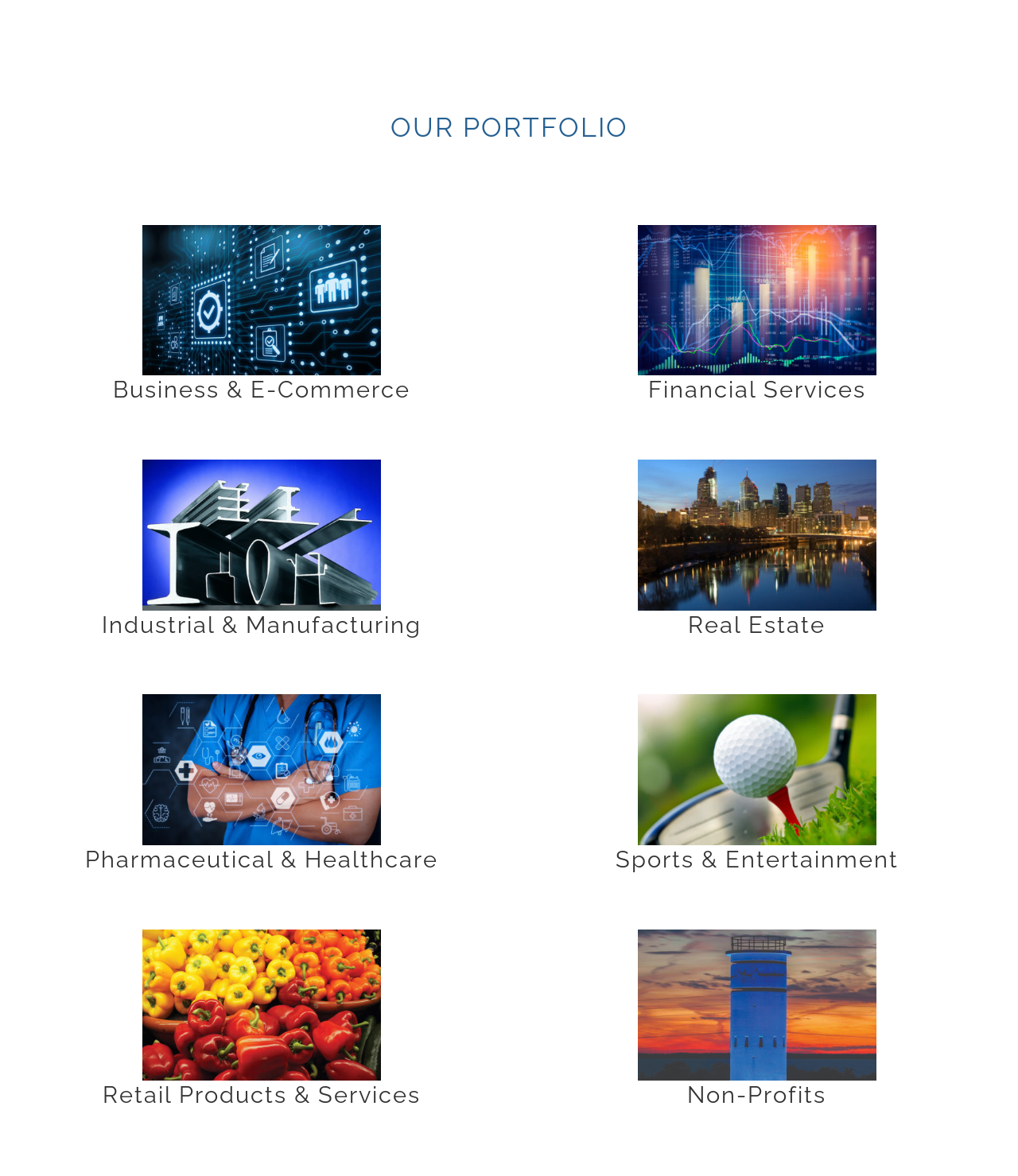Based on what you see in the screenshot, provide a thorough answer to this question: What is the type of products in the retail image?

The image described as 'A close up of several different types of peppers.' is the retail image, and the type of products in the image are peppers.